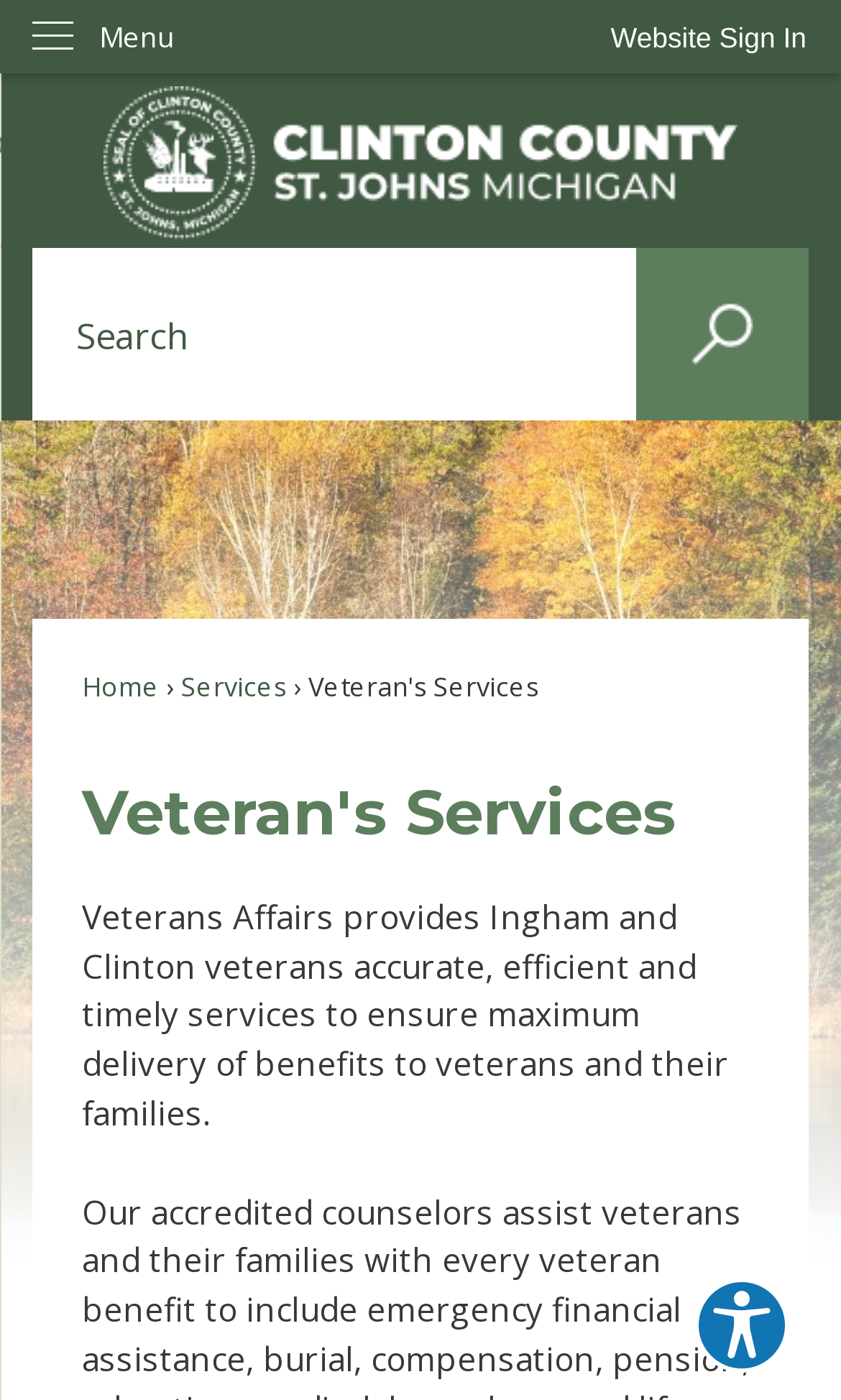How do I access accessibility options?
Refer to the image and give a detailed answer to the question.

The 'Accessibility options' section is located at the bottom right of the webpage, and it provides a button labeled 'Explore your accessibility options' that users can click to access accessibility features.